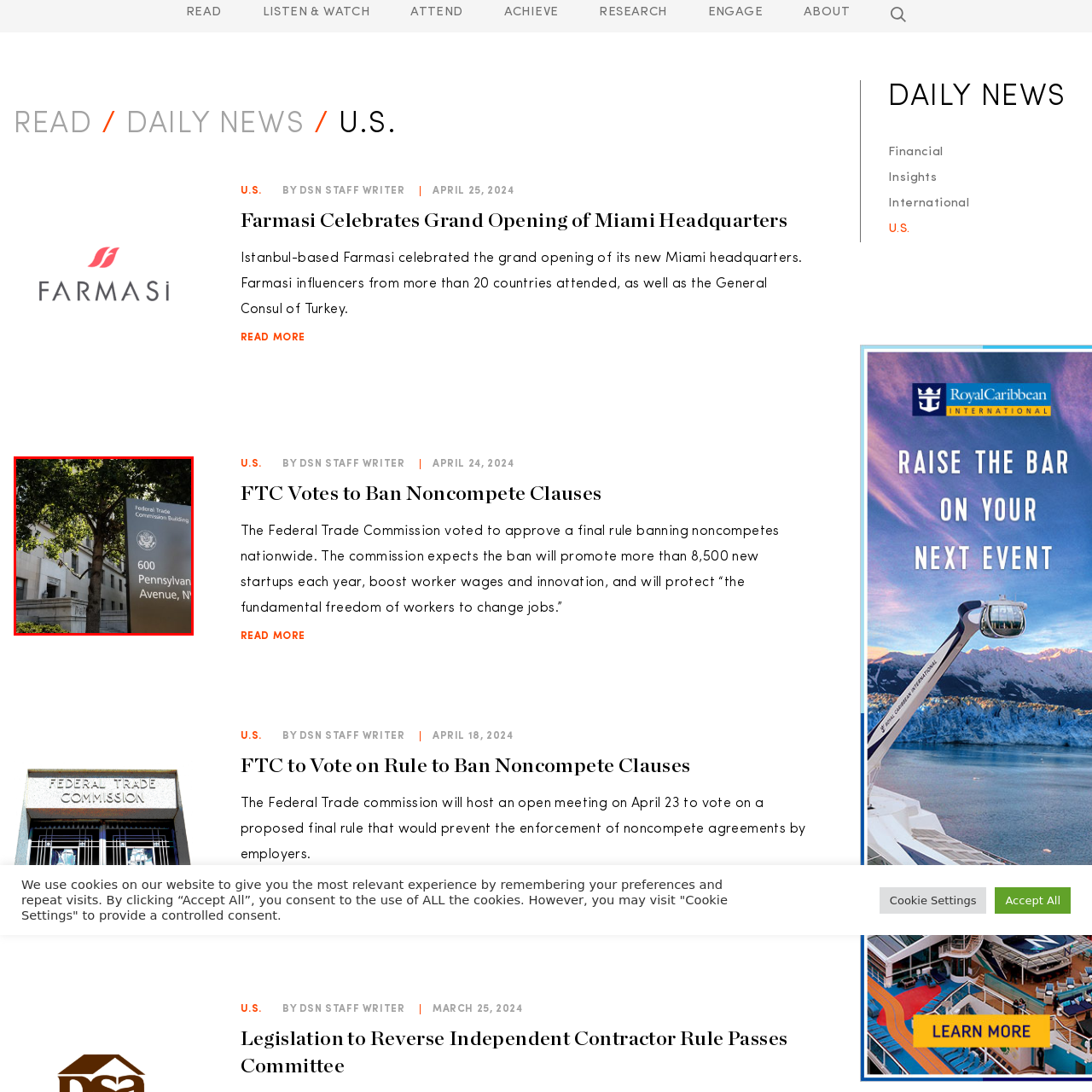What is visible above the address?
Focus on the visual details within the red bounding box and provide an in-depth answer based on your observations.

The question asks what can be seen above the address on the sign. By analyzing the image, we can see that the FTC emblem, which is a seal, is visible above the address '600 Pennsylvania Avenue, NW'.